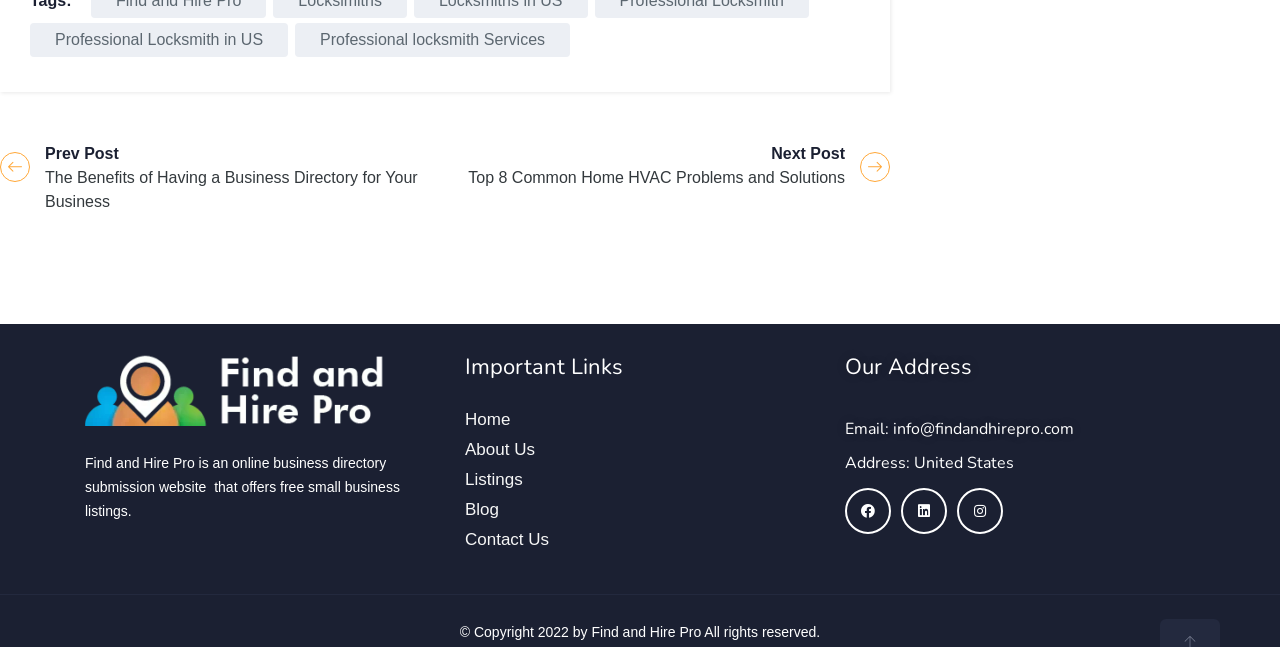From the screenshot, find the bounding box of the UI element matching this description: "Professional Locksmith in US". Supply the bounding box coordinates in the form [left, top, right, bottom], each a float between 0 and 1.

[0.023, 0.035, 0.225, 0.087]